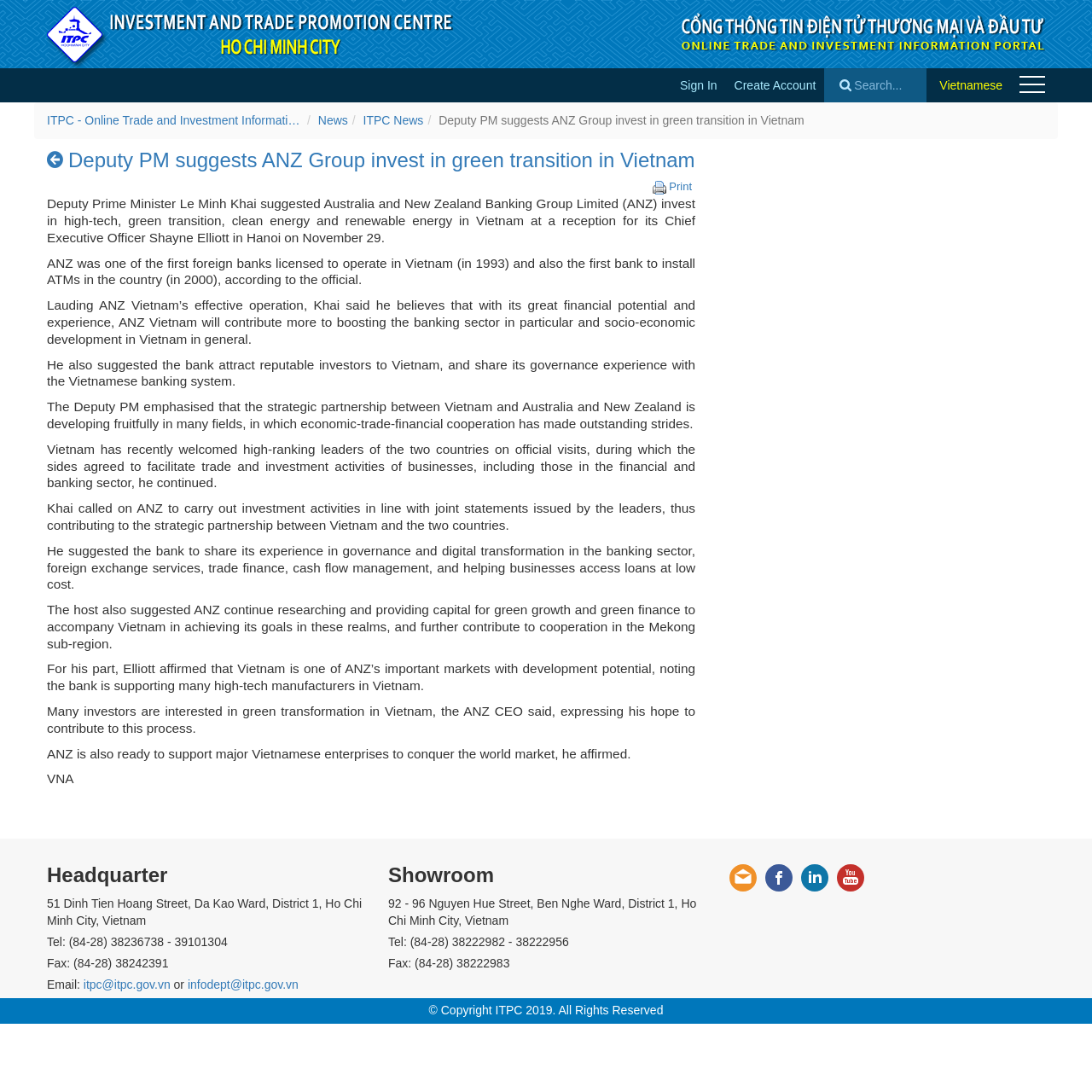Determine the bounding box of the UI element mentioned here: "infodept@itpc.gov.vn". The coordinates must be in the format [left, top, right, bottom] with values ranging from 0 to 1.

[0.172, 0.895, 0.273, 0.907]